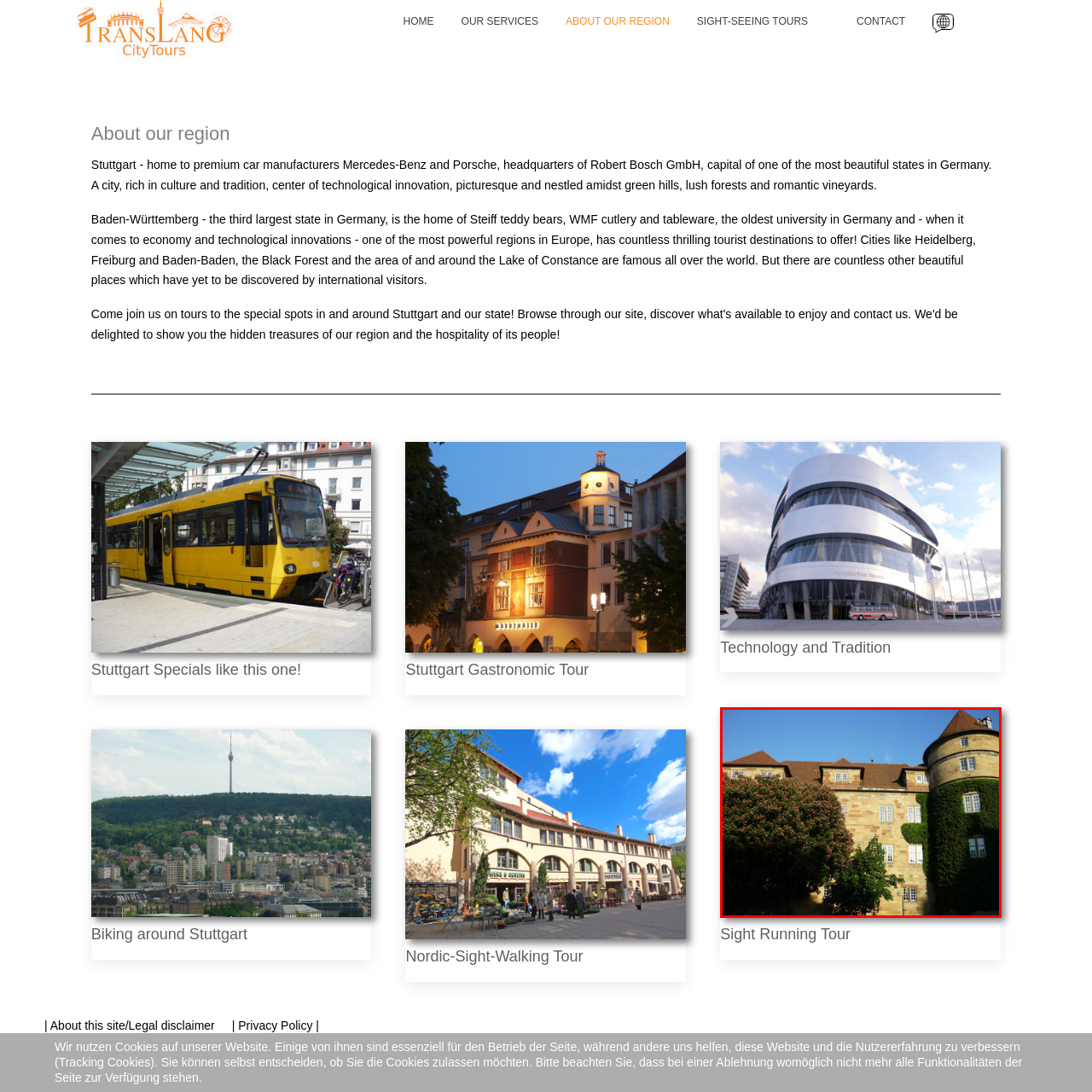What type of roof does the tower have?
Direct your attention to the image inside the red bounding box and provide a detailed explanation in your answer.

The caption describes the structure as featuring a rounded tower topped with a conical roof, indicating a blend of medieval and modern design influences.